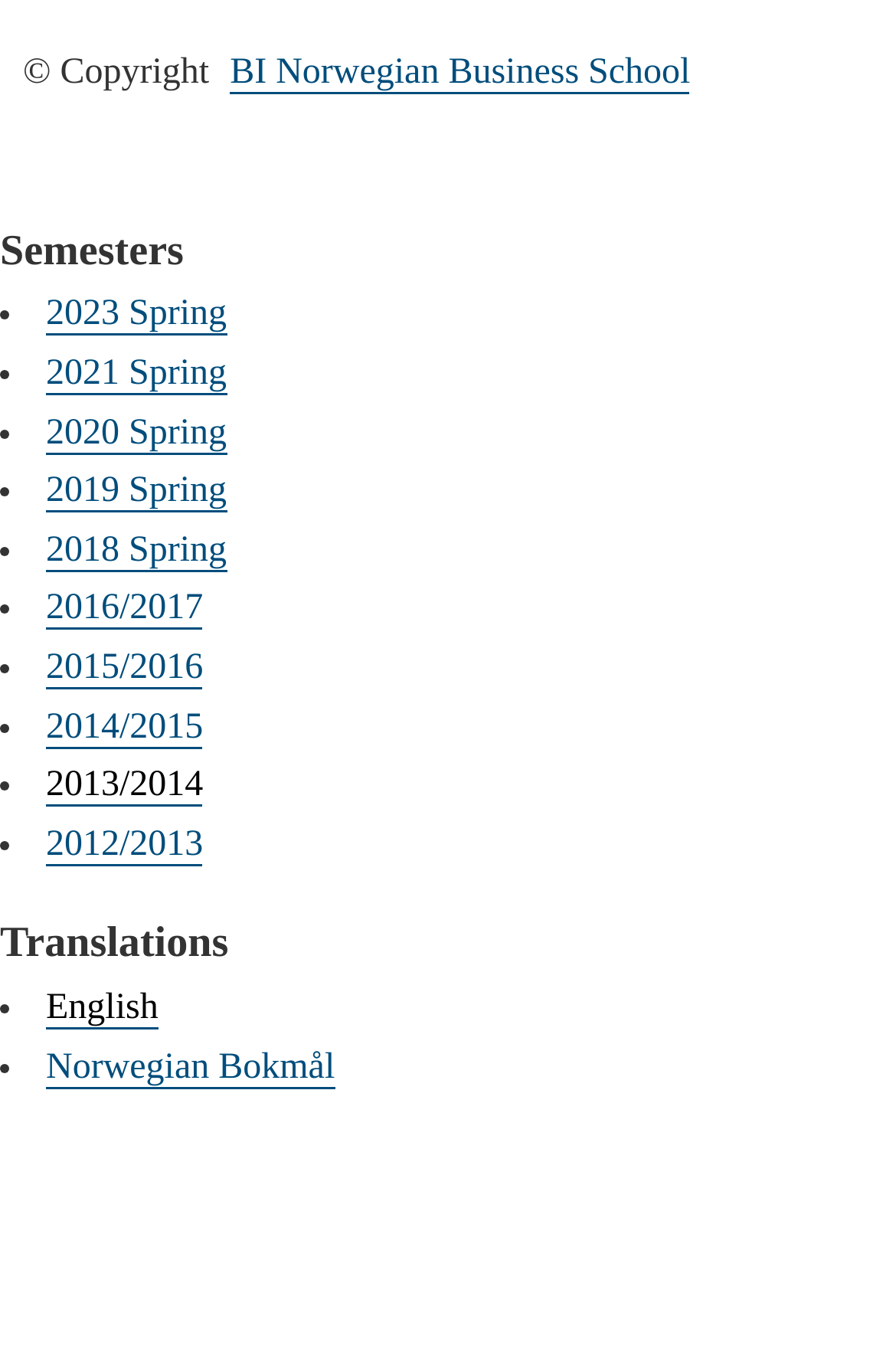Identify the bounding box coordinates of the region that should be clicked to execute the following instruction: "Go to BI Norwegian Business School".

[0.257, 0.039, 0.77, 0.069]